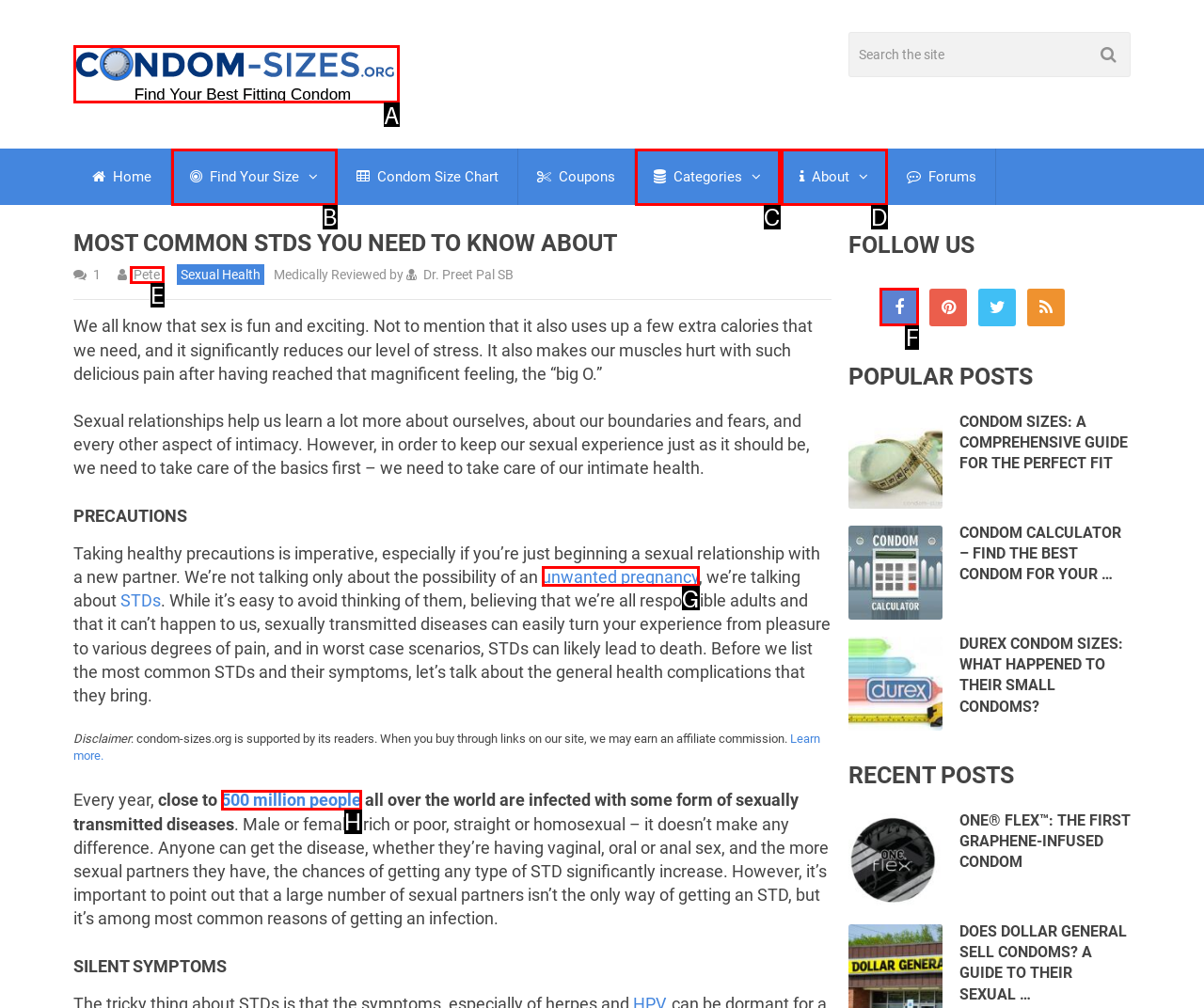Look at the highlighted elements in the screenshot and tell me which letter corresponds to the task: Follow on Facebook.

F